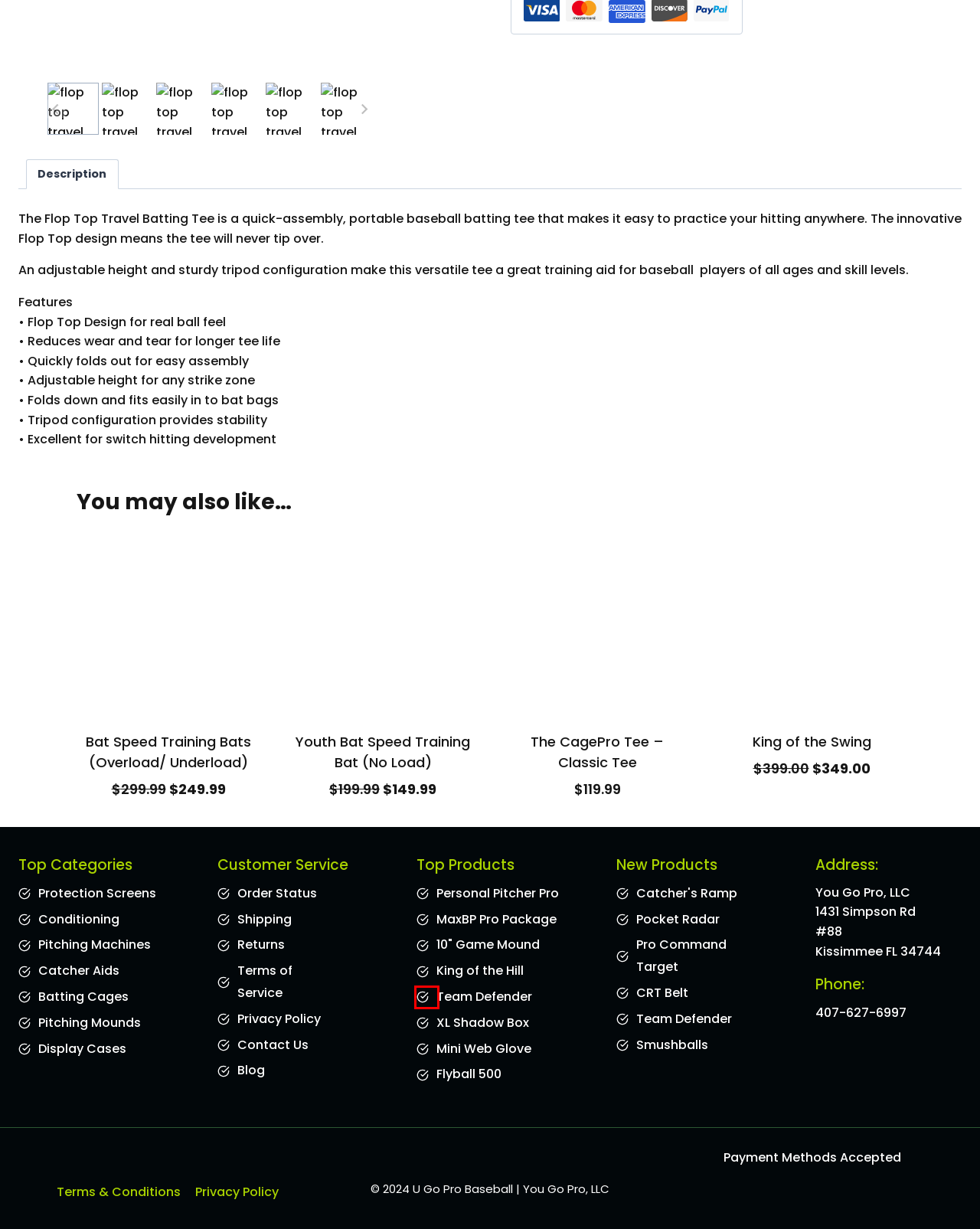Look at the given screenshot of a webpage with a red rectangle bounding box around a UI element. Pick the description that best matches the new webpage after clicking the element highlighted. The descriptions are:
A. The CagePro Tee - Best Batting Tee | YouGoProBaseball
B. Returns - U Go Pro Baseball
C. Team Defender - Thumb Guard Glove (Pro Series) | YouGoProBaseball
D. Team Defender Glove 2.0 - Catcher's Thumb Guard | YouGoProBaseball
E. Personal Pitcher Pro | Available with Bonuses at YouGoProBaseball
F. Batting Cages - Backyard, Indoor, Outdoor, Cable Kits, and More
G. MaxBP Professional Package | Shop Now at YouGoProBaseball
H. Bat Speed Training Bats (Overload/ Underload) - U Go Pro Baseball

D